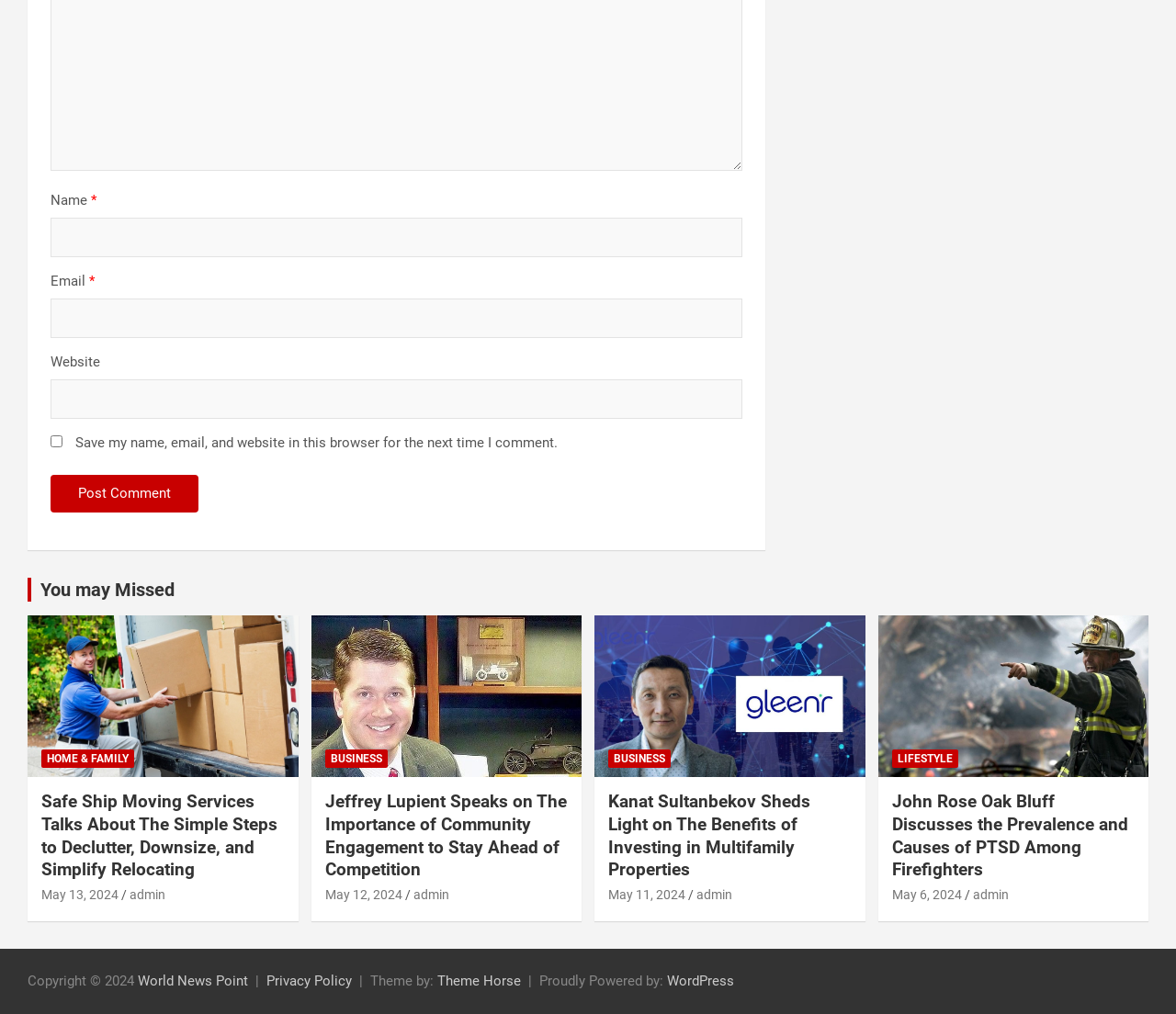Identify the bounding box of the HTML element described as: "World News Point".

[0.117, 0.959, 0.211, 0.975]